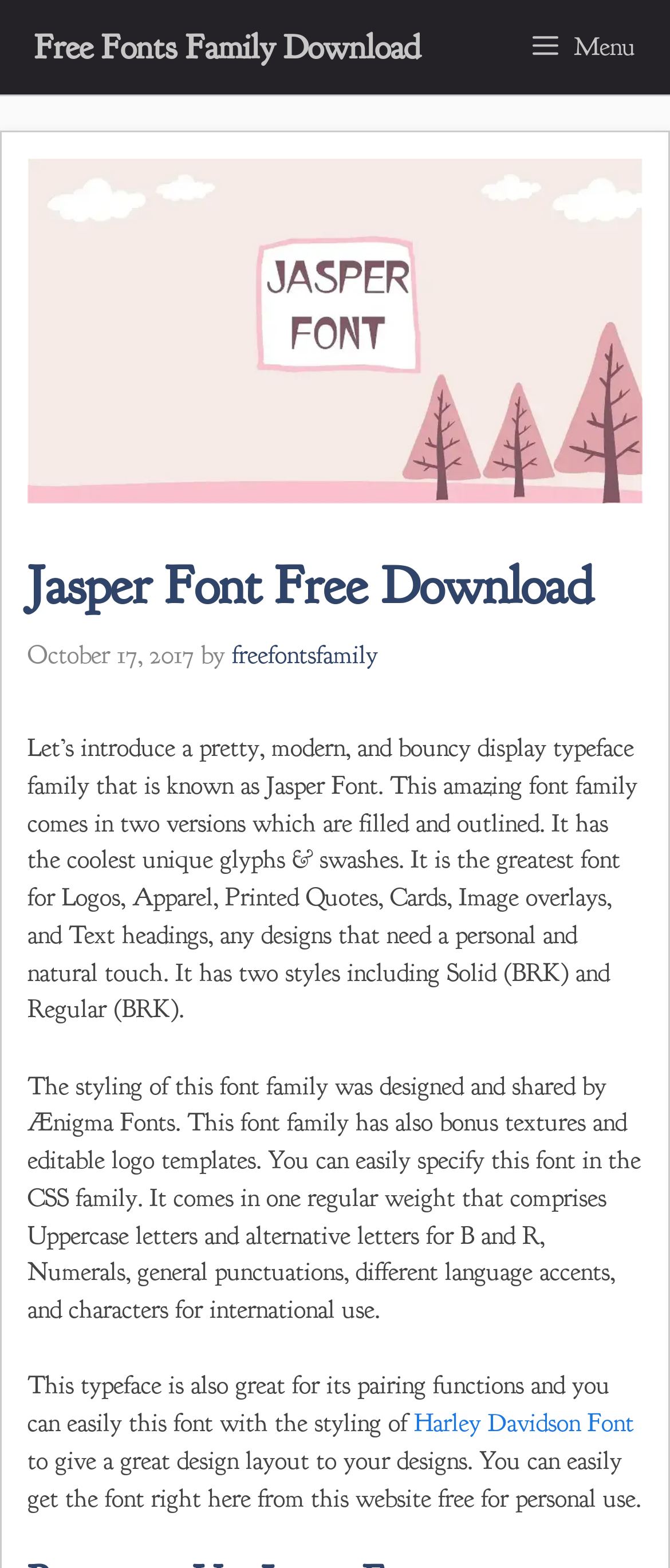Give the bounding box coordinates for the element described as: "freefontsfamily".

[0.346, 0.408, 0.564, 0.428]